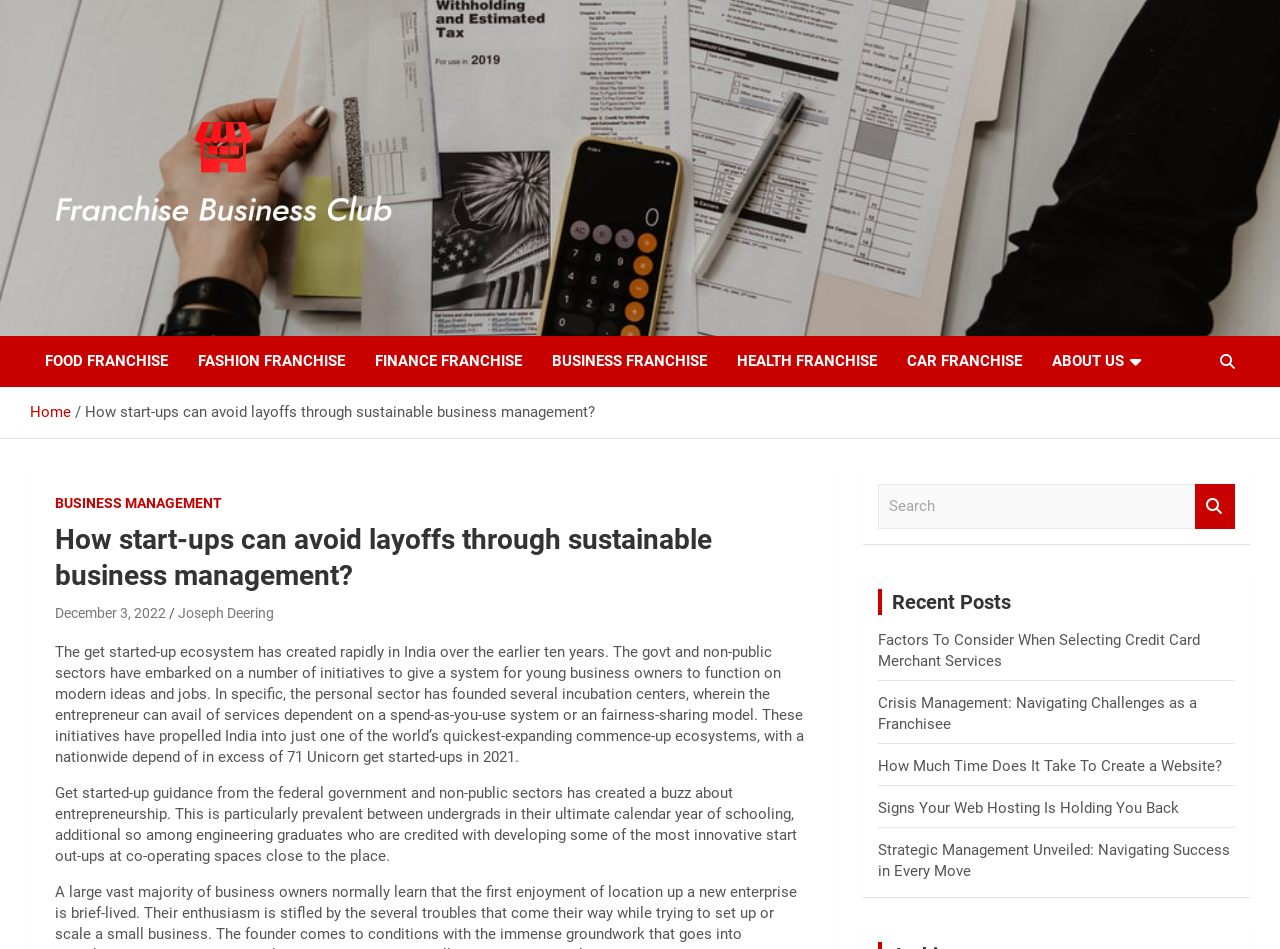From the webpage screenshot, predict the bounding box of the UI element that matches this description: "Finance Franchise".

[0.281, 0.354, 0.42, 0.408]